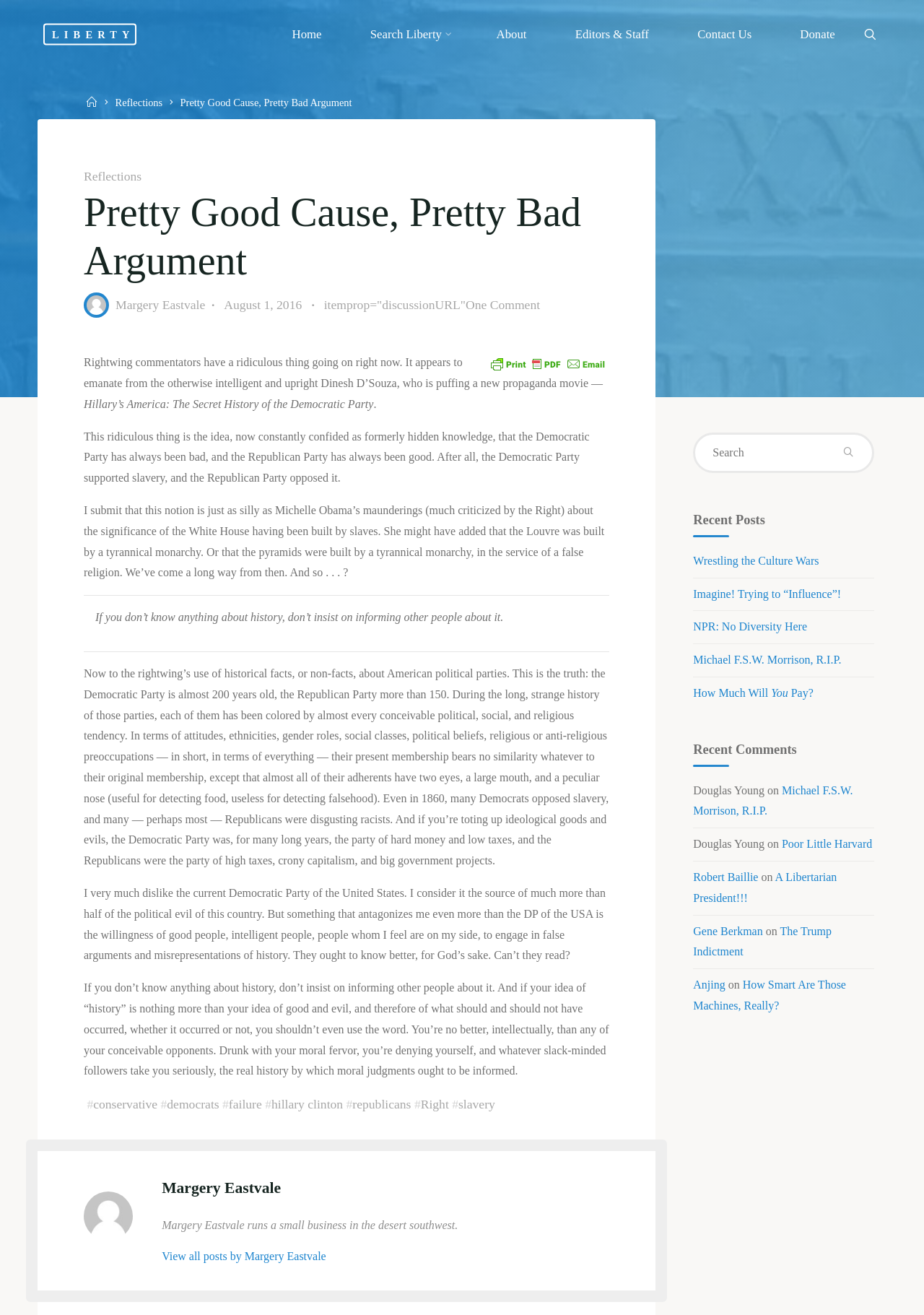Determine the bounding box coordinates of the clickable element to achieve the following action: 'View all posts by Margery Eastvale'. Provide the coordinates as four float values between 0 and 1, formatted as [left, top, right, bottom].

[0.175, 0.951, 0.353, 0.96]